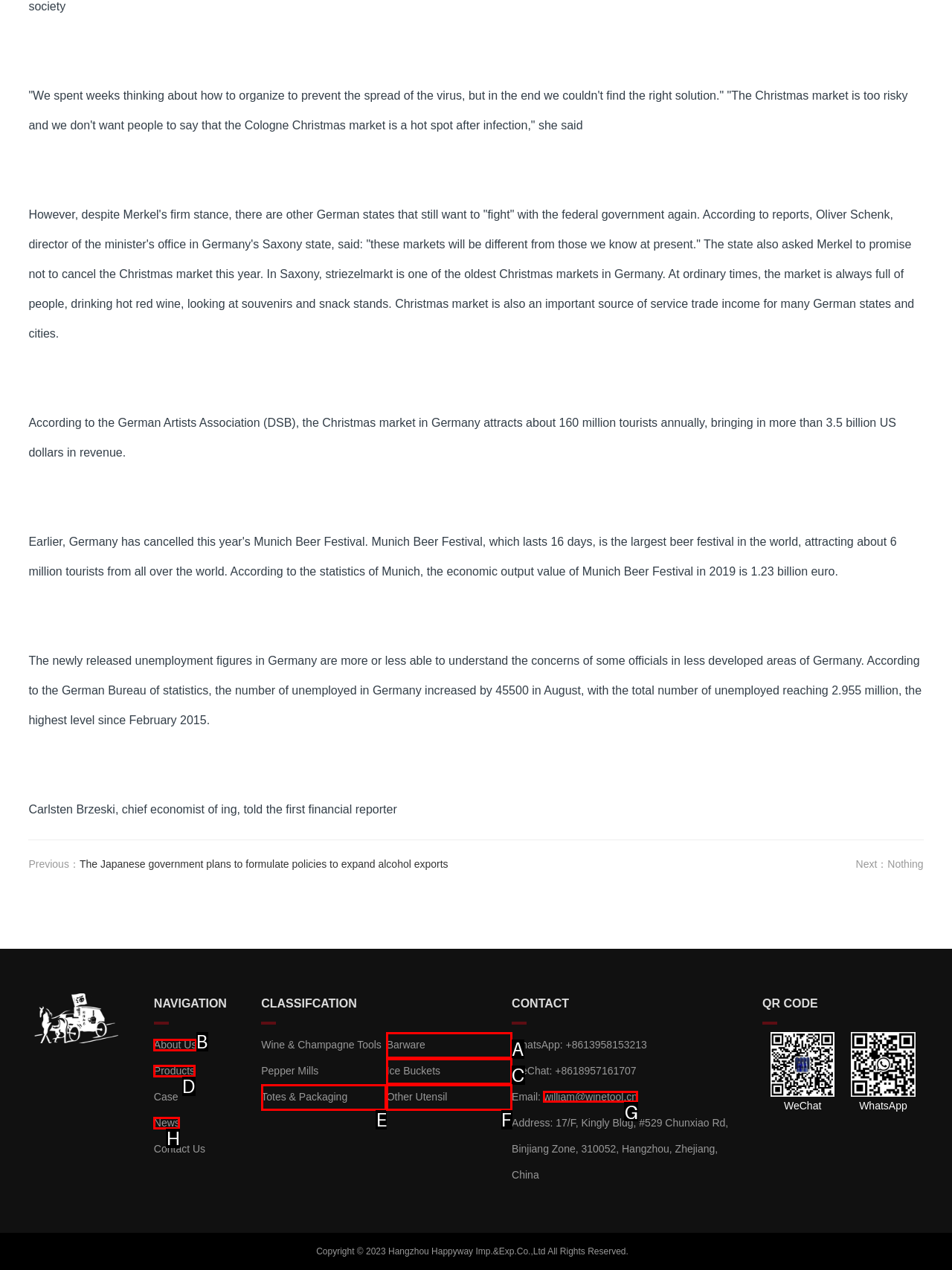Which HTML element should be clicked to complete the following task: Click the 'william@winetool.cn' email link?
Answer with the letter corresponding to the correct choice.

G